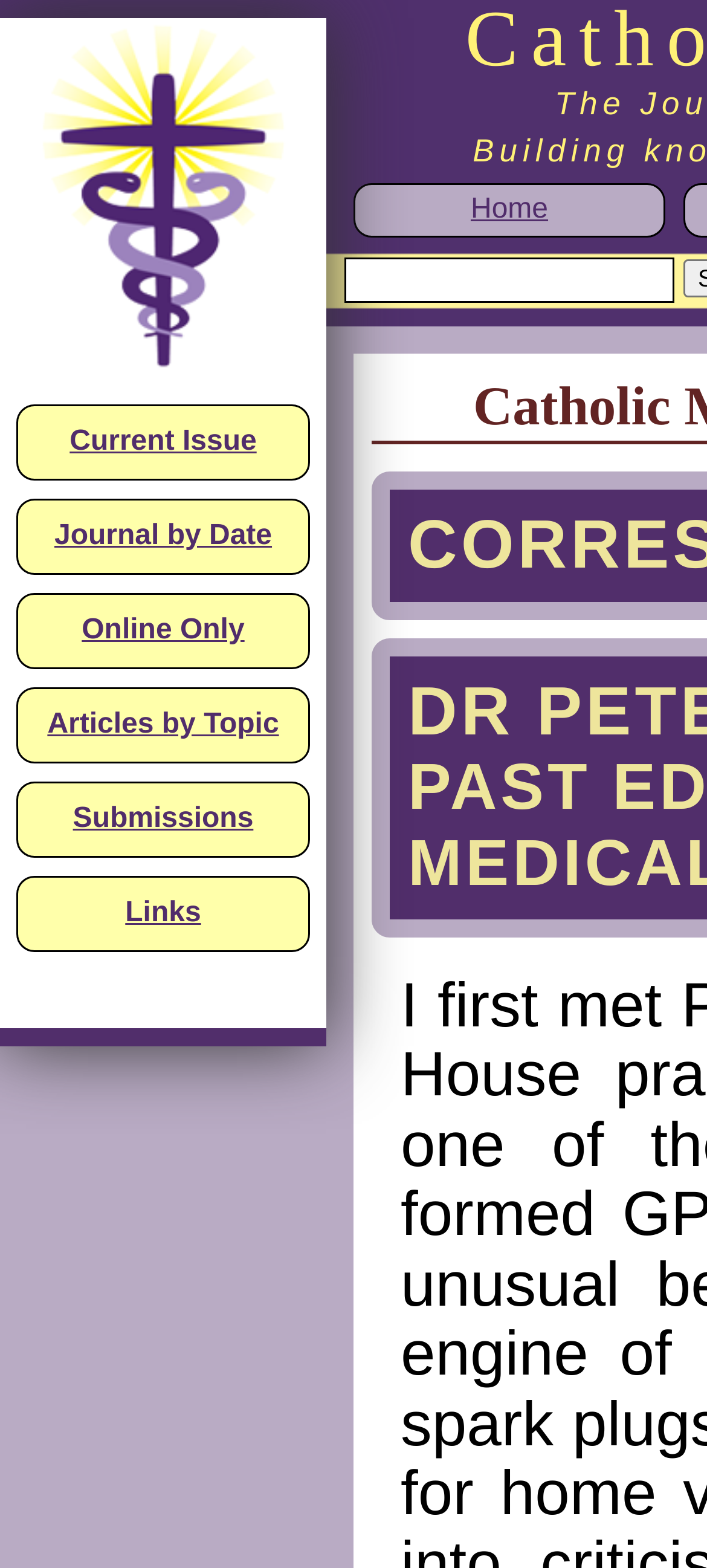Is the textbox required?
From the screenshot, provide a brief answer in one word or phrase.

No